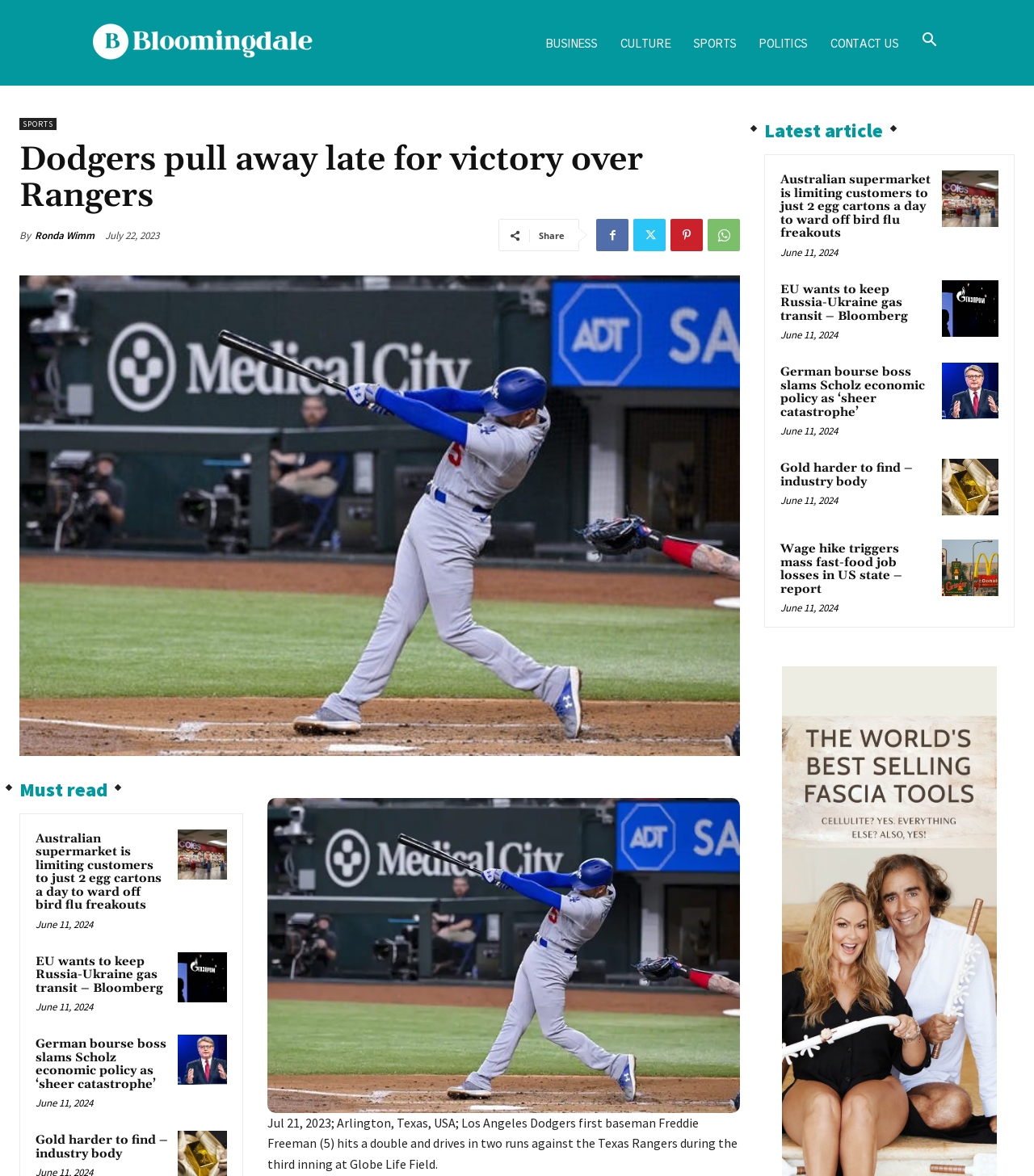What is the text of the webpage's headline?

Dodgers pull away late for victory over Rangers